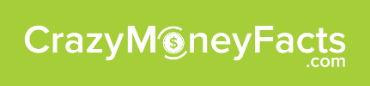Please answer the following question using a single word or phrase: 
Is the typography of the logo modern?

Yes